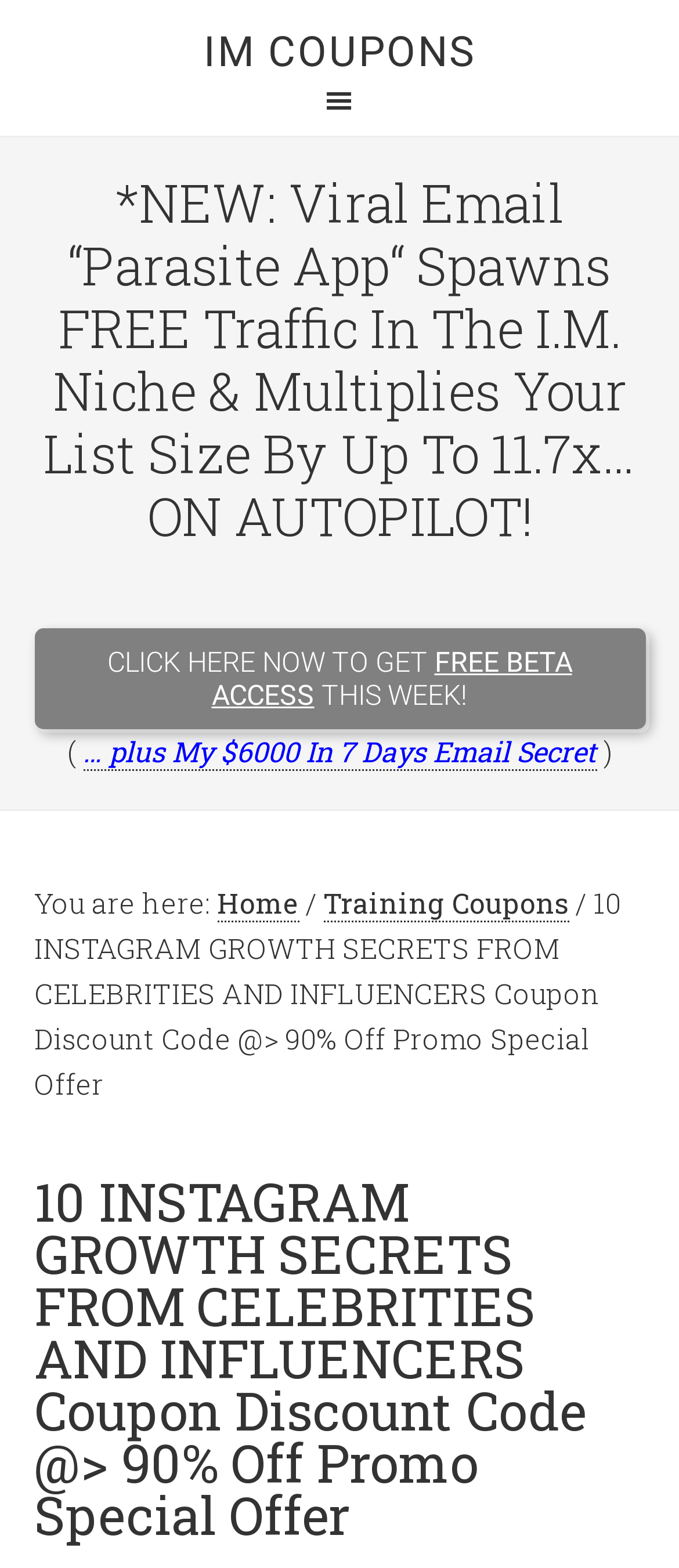Generate a comprehensive description of the webpage content.

The webpage appears to be a promotional page for a product or service related to Instagram growth secrets. At the top, there is a link to "IM COUPONS" which is positioned near the center of the page. Below this link, there is a heading that reads "*NEW: Viral Email “Parasite App“ Spawns FREE Traffic In The I.M. Niche & Multiplies Your List Size By Up To 11.7x… ON AUTOPILOT!". 

To the right of this heading, there is a complementary section that contains a call-to-action button "CLICK HERE NOW TO GET FREE BETA ACCESS THIS WEEK!" which is positioned near the top-right corner of the page. Below this button, there is a link to "… plus My $6000 In 7 Days Email Secret" and a closing parenthesis.

Further down the page, there is a section that displays the current location of the user, with the text "You are here:" followed by a breadcrumb trail that includes links to "Home" and "Training Coupons". The current page is indicated by the text "10 INSTAGRAM GROWTH SECRETS FROM CELEBRITIES AND INFLUENCERS Coupon Discount Code @> 90% Off Promo Special Offer", which is also the title of the page. This title is repeated again as a heading near the bottom of the page.